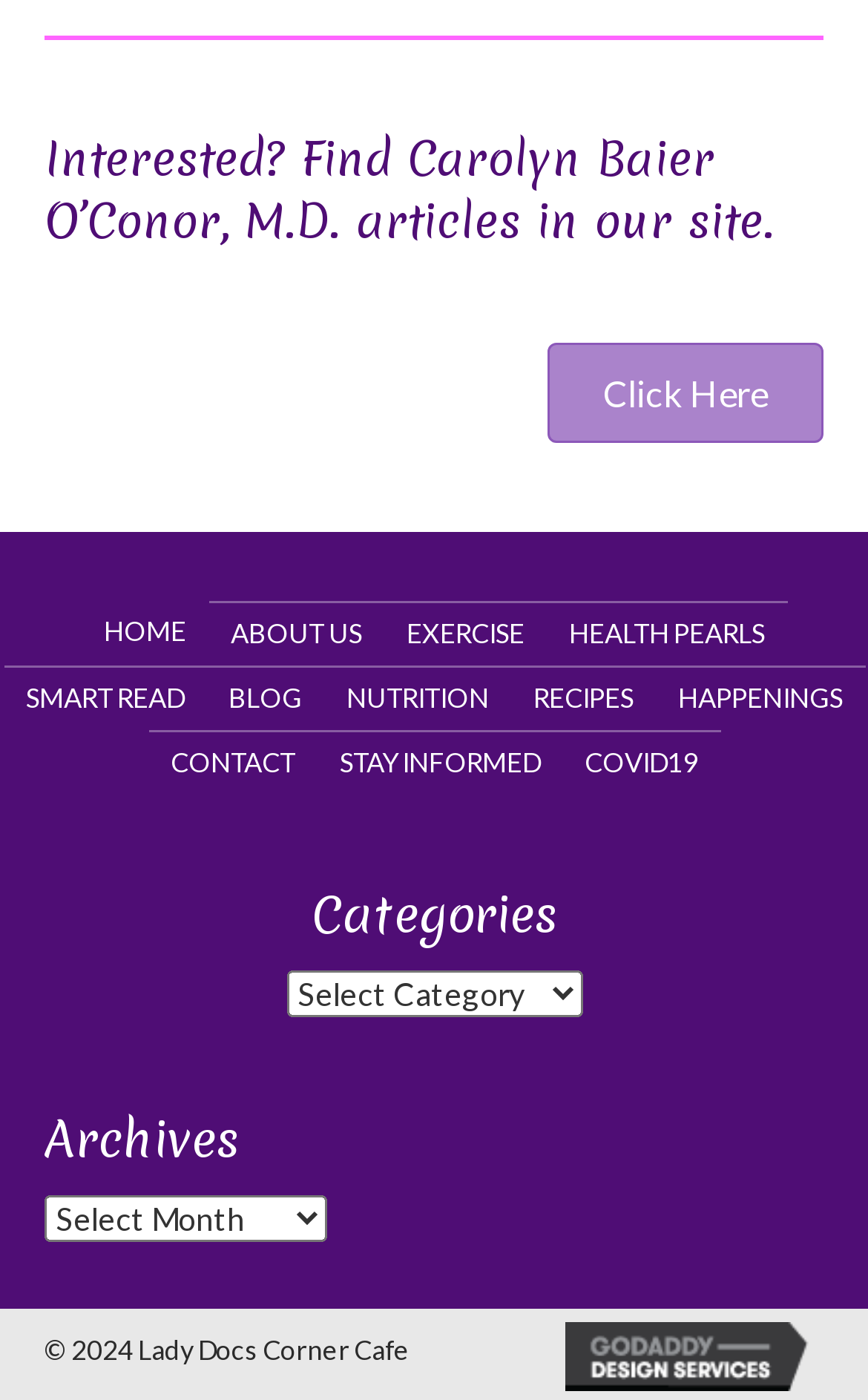How many links are available in the navigation menu?
Based on the visual information, provide a detailed and comprehensive answer.

The navigation menu has 11 links, including 'HOME', 'ABOUT US', 'EXERCISE', 'HEALTH PEARLS', 'SMART READ', 'BLOG', 'NUTRITION', 'RECIPES', 'HAPPENINGS', 'CONTACT', and 'COVID19'.